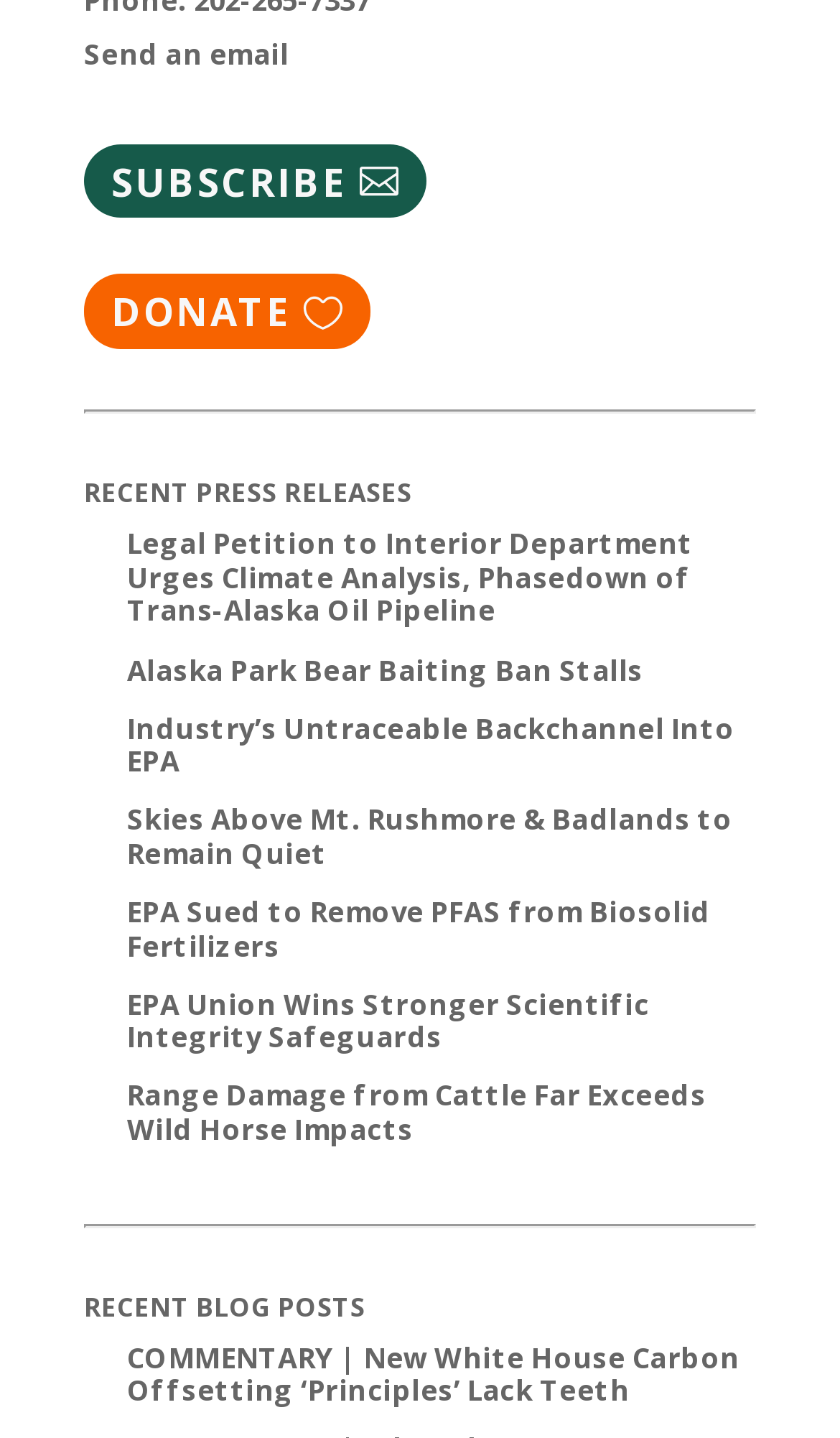Highlight the bounding box coordinates of the region I should click on to meet the following instruction: "Subscribe to the newsletter".

[0.1, 0.014, 0.507, 0.066]